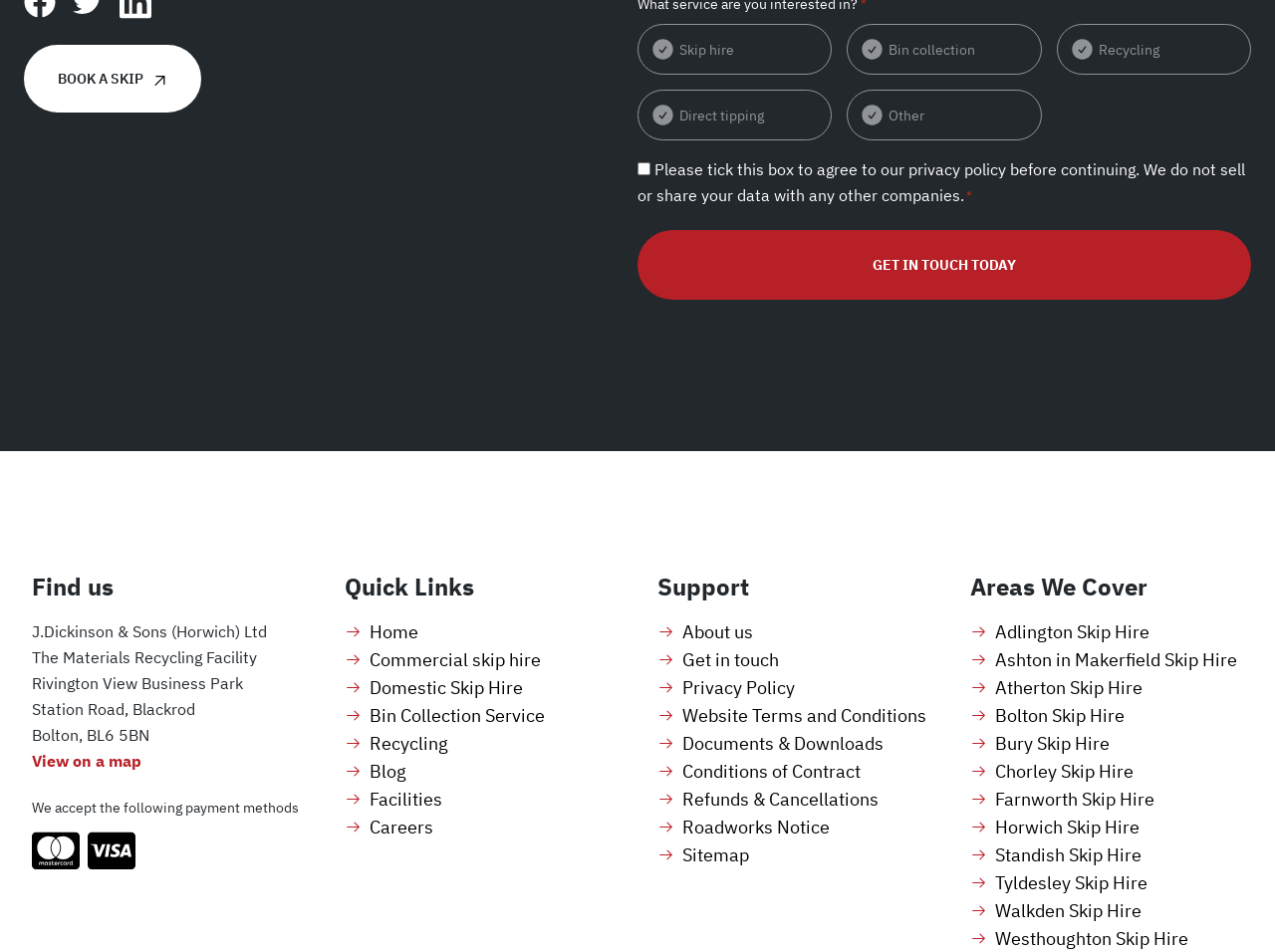Please pinpoint the bounding box coordinates for the region I should click to adhere to this instruction: "Click the 'Get in touch today' button".

[0.5, 0.242, 0.981, 0.315]